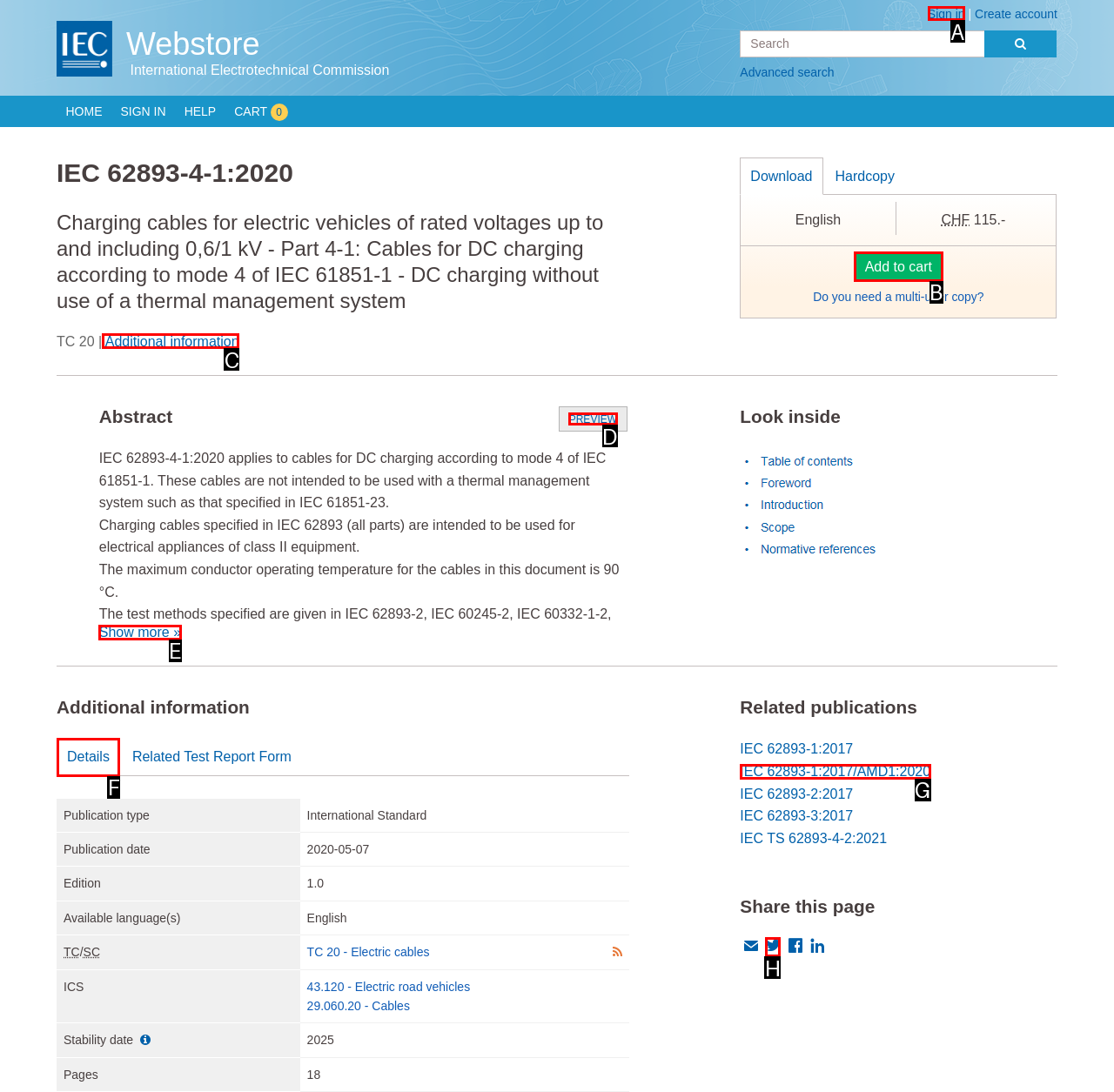Indicate which red-bounded element should be clicked to perform the task: Contact Gail Shannon Answer with the letter of the correct option.

None